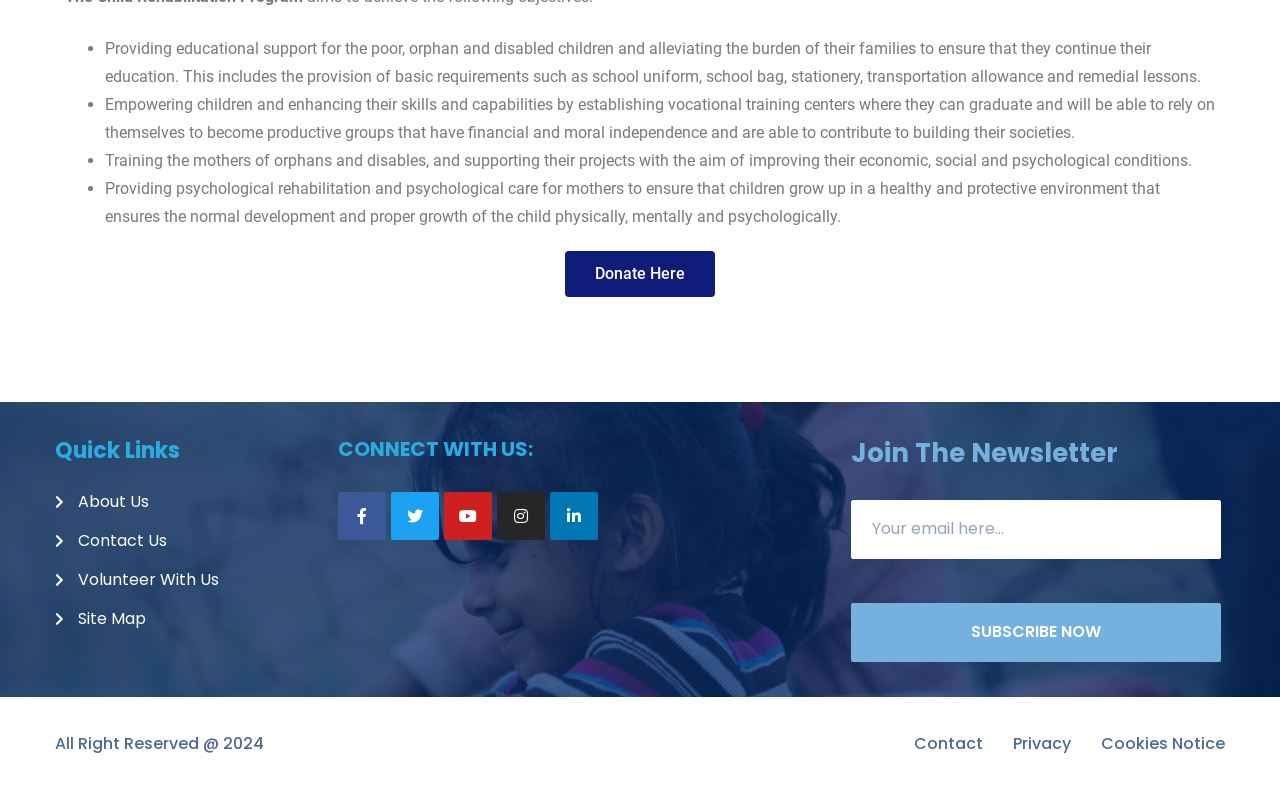Could you find the bounding box coordinates of the clickable area to complete this instruction: "Follow on Facebook"?

[0.264, 0.622, 0.302, 0.683]